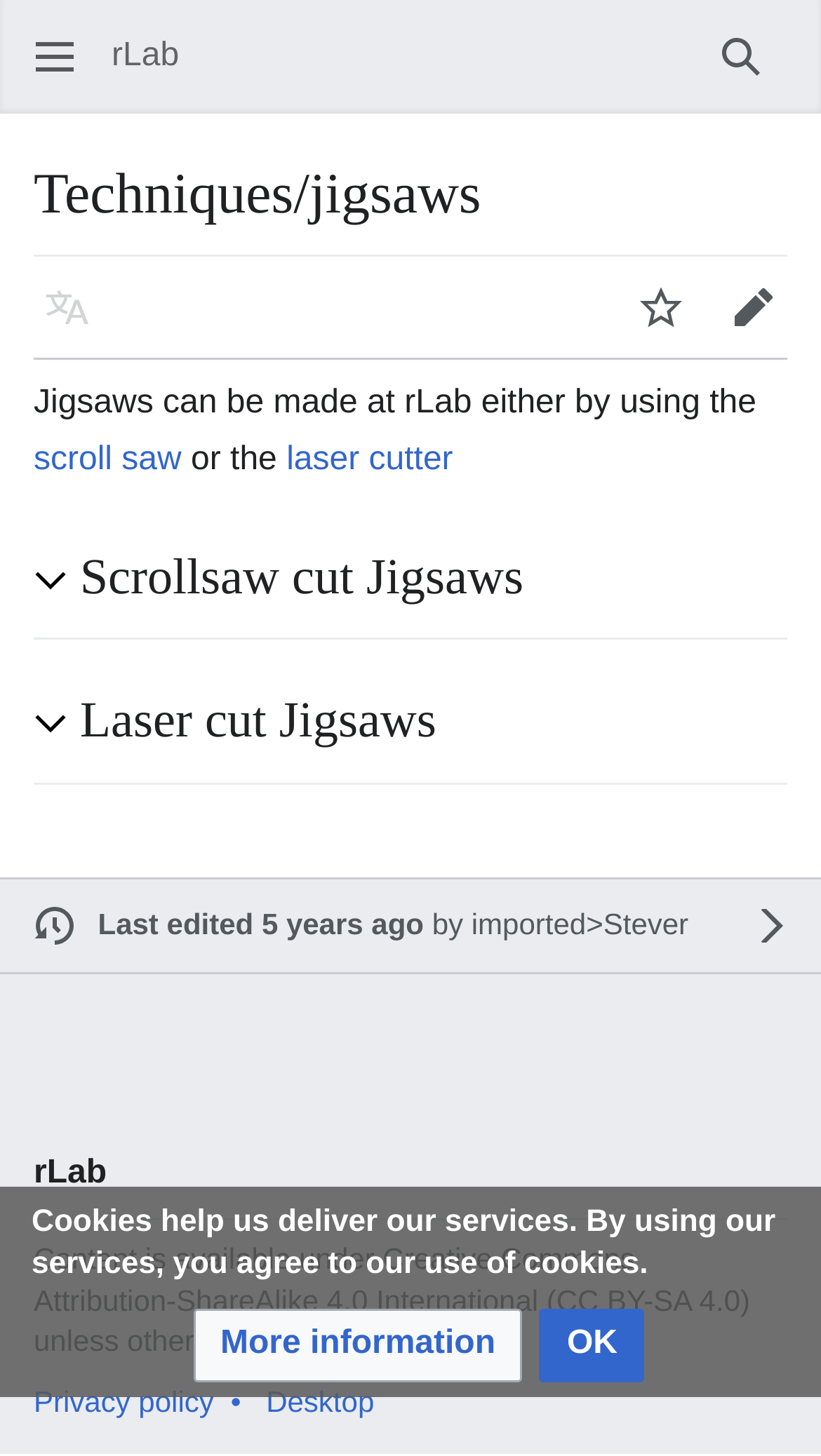Specify the bounding box coordinates (top-left x, top-left y, bottom-right x, bottom-right y) of the UI element in the screenshot that matches this description: More information

[0.235, 0.899, 0.637, 0.949]